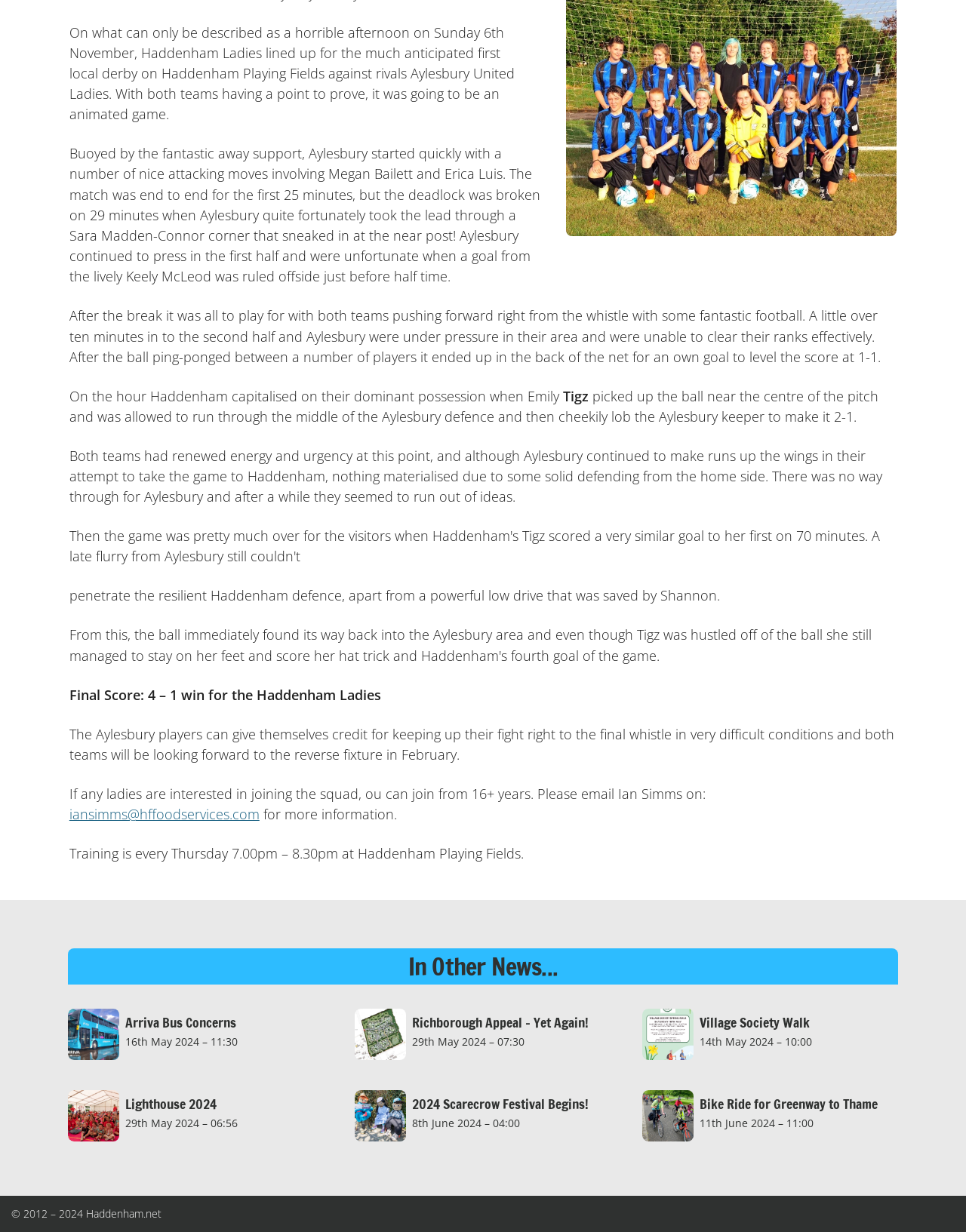Given the element description, predict the bounding box coordinates in the format (top-left x, top-left y, bottom-right x, bottom-right y). Make sure all values are between 0 and 1. Here is the element description: iansimms@hffoodservices.com

[0.072, 0.653, 0.269, 0.668]